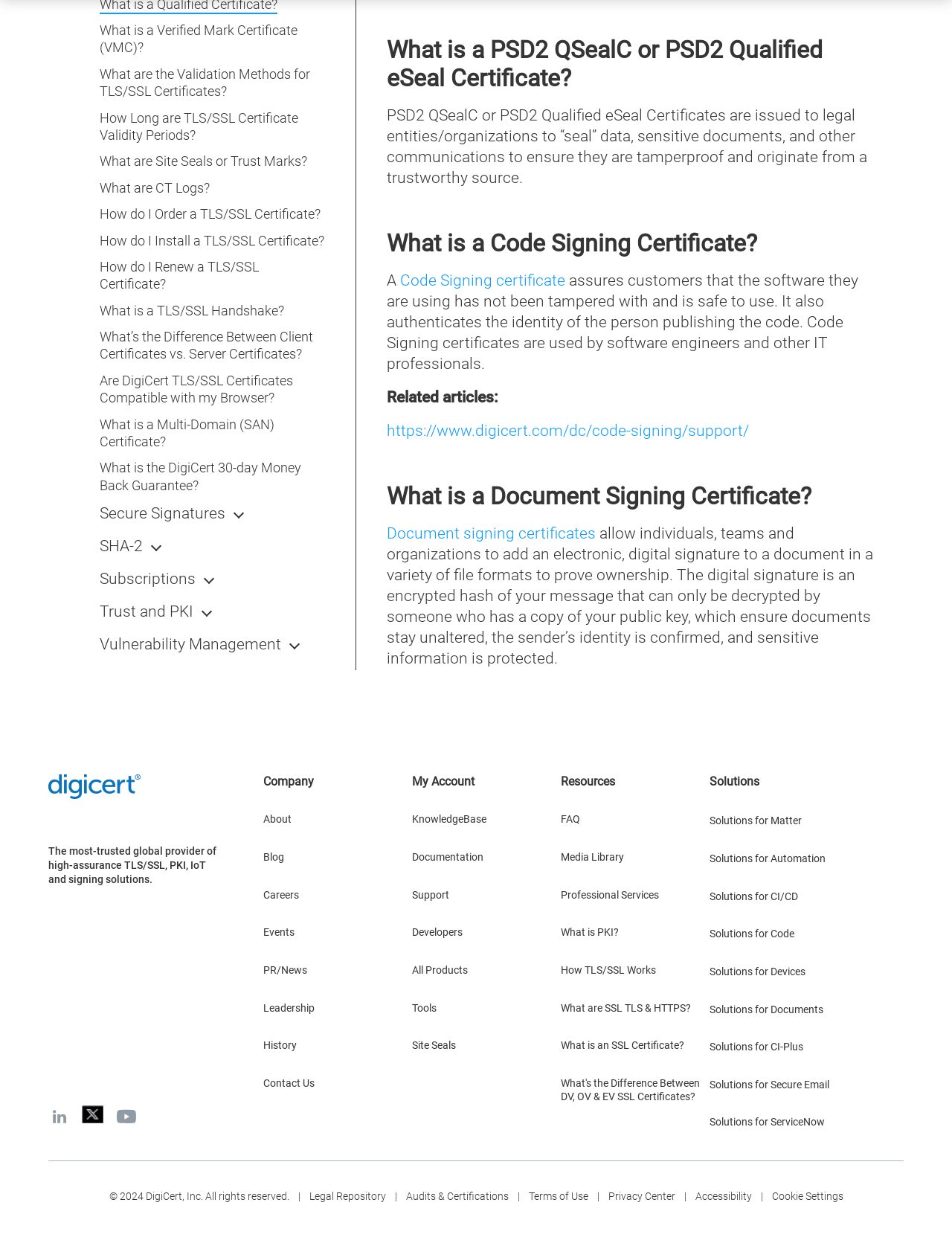Specify the bounding box coordinates of the element's region that should be clicked to achieve the following instruction: "Check the Legal Repository". The bounding box coordinates consist of four float numbers between 0 and 1, in the format [left, top, right, bottom].

[0.325, 0.956, 0.426, 0.964]